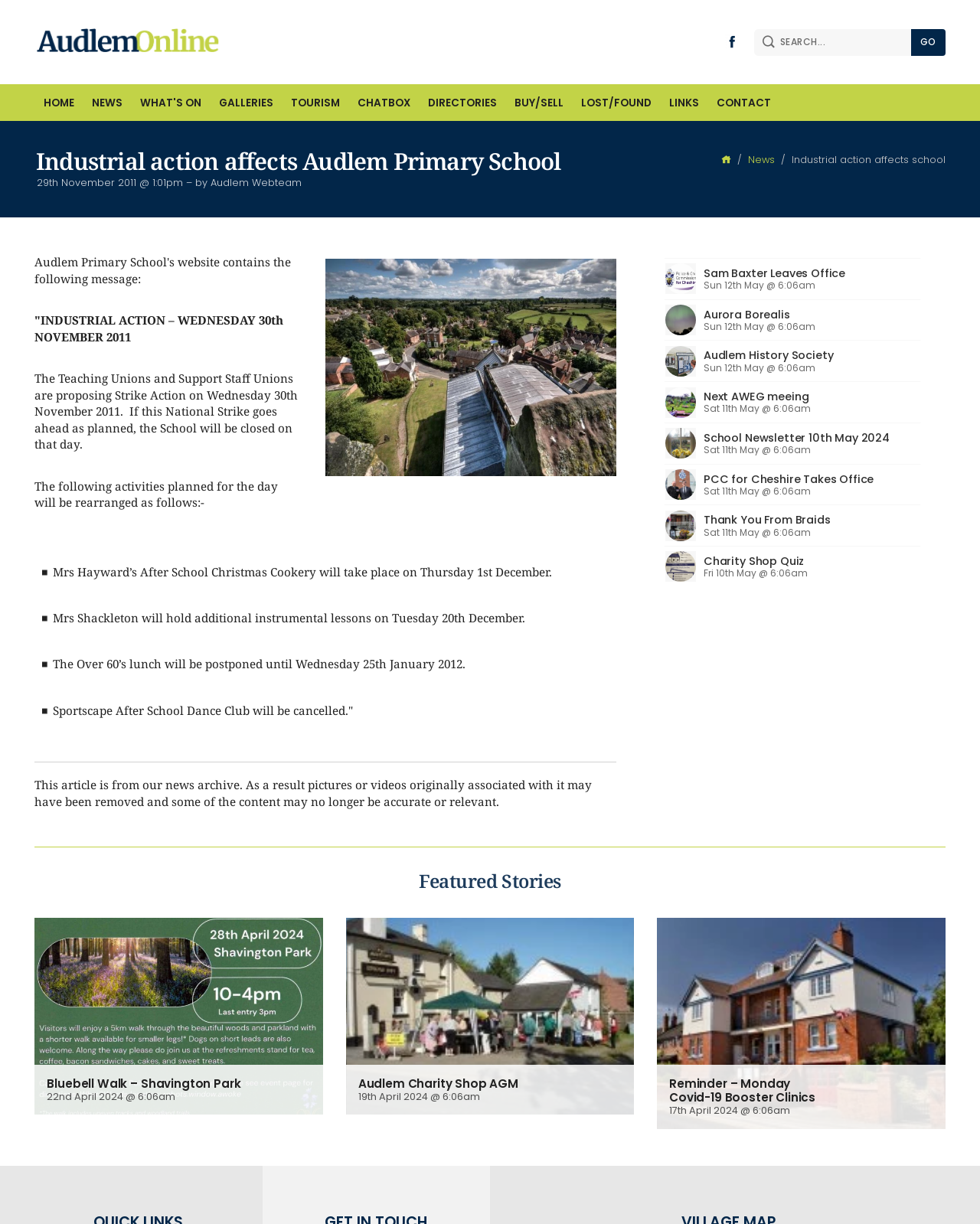Please identify the bounding box coordinates of the clickable area that will allow you to execute the instruction: "Read Industrial action affects Audlem Primary School article".

[0.035, 0.098, 0.965, 0.142]